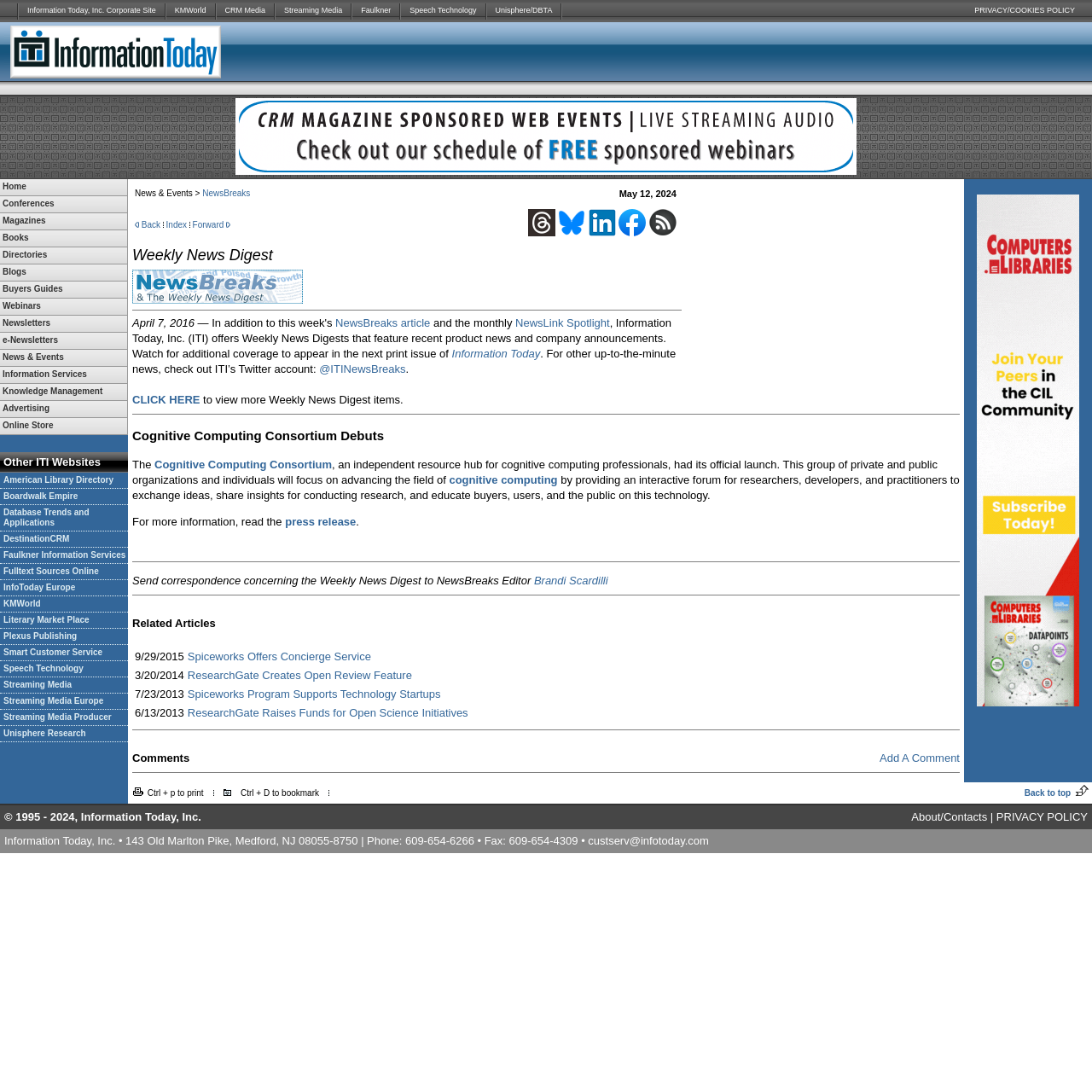Utilize the details in the image to thoroughly answer the following question: What is the name of the company that owns this website?

The name of the company that owns this website can be found in the layout table with the text 'Information Today, Inc. Corporate Site KMWorld CRM Media Streaming Media Faulkner Speech Technology Unisphere/DBTA PRIVACY/COOKIES POLICY'. This text suggests that Information Today, Inc. is the company that owns this website.